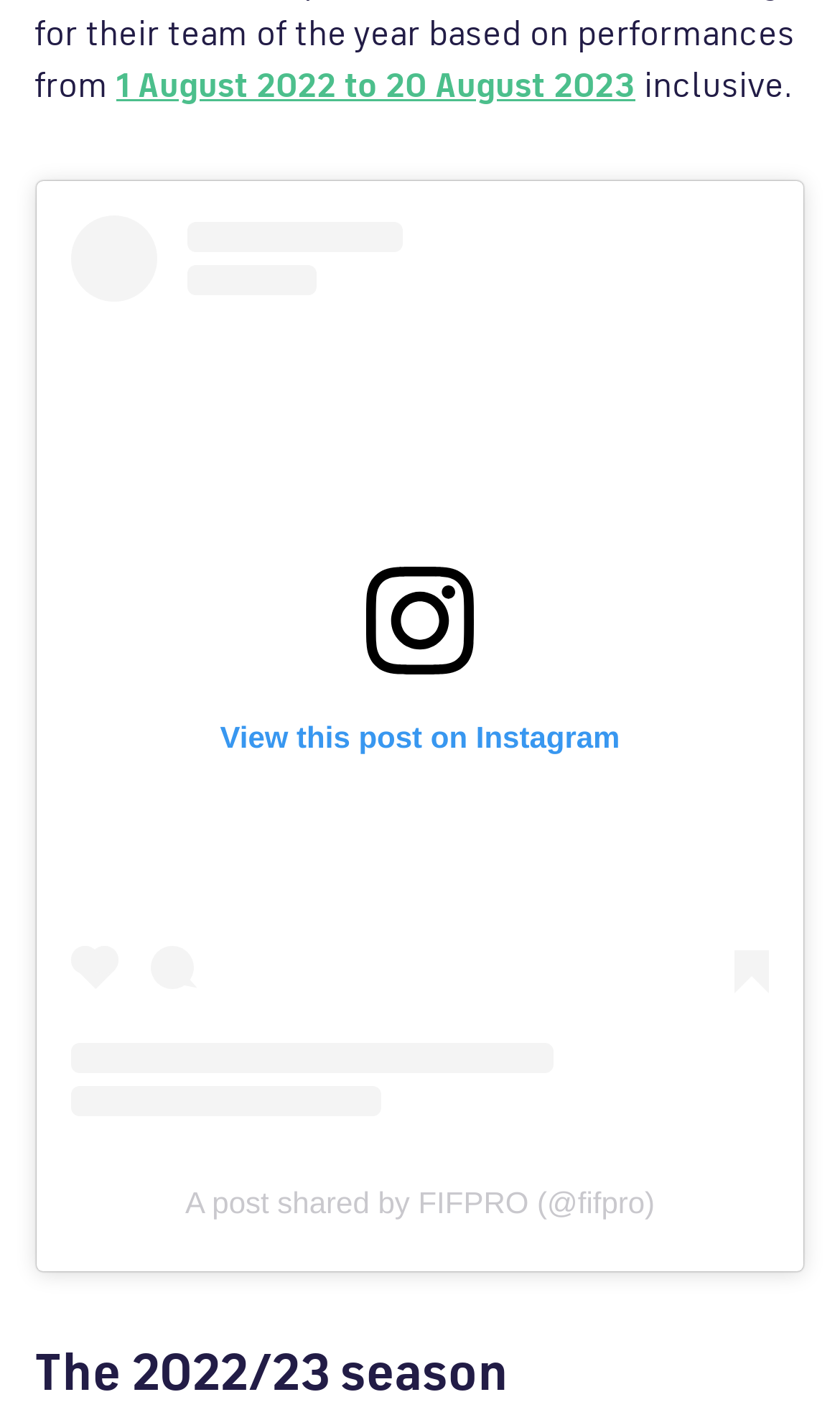What is the type of content in the blockquote?
Refer to the screenshot and answer in one word or phrase.

A post